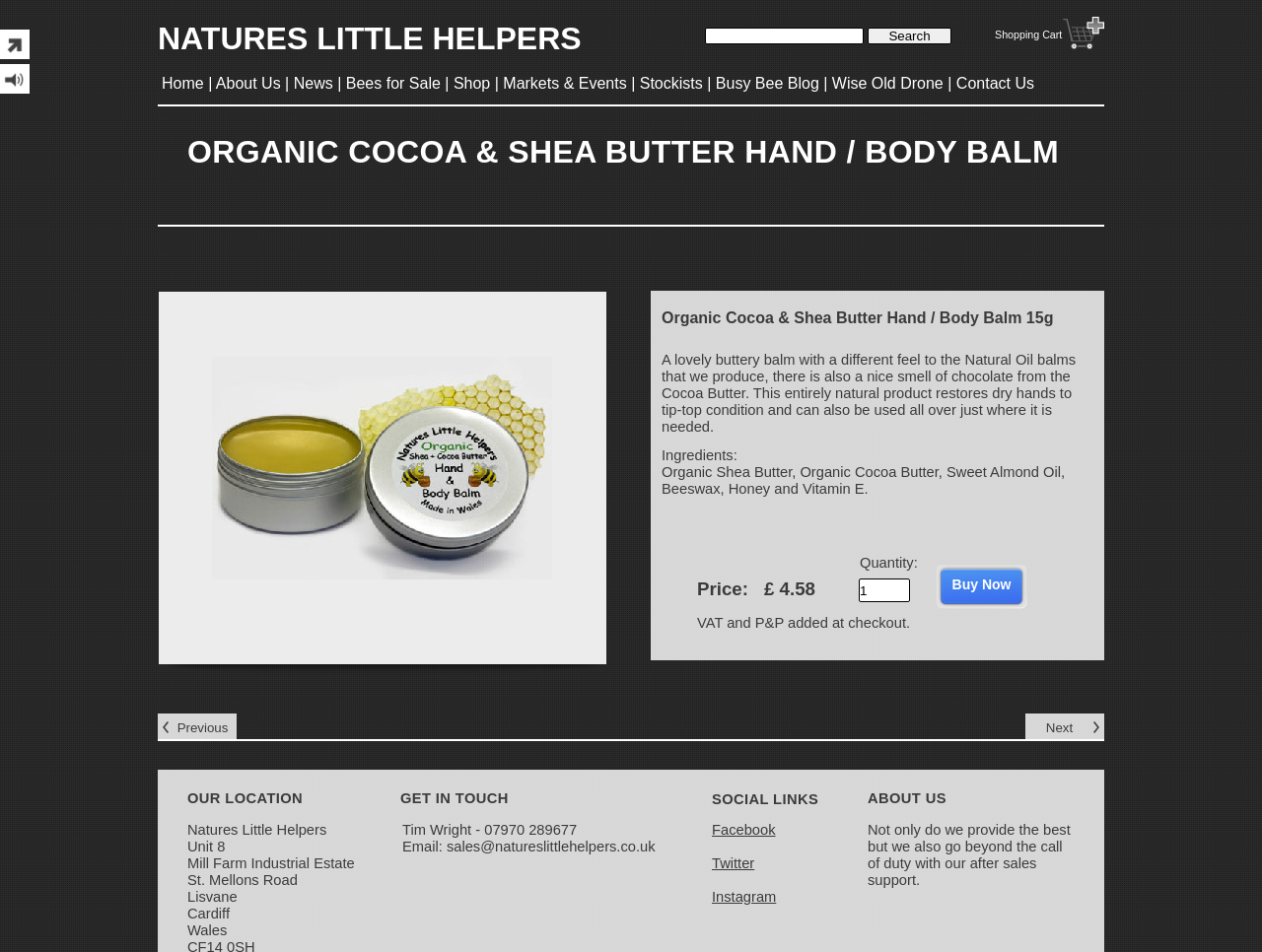Pinpoint the bounding box coordinates of the element you need to click to execute the following instruction: "Contact us via email". The bounding box should be represented by four float numbers between 0 and 1, in the format [left, top, right, bottom].

[0.354, 0.881, 0.519, 0.898]